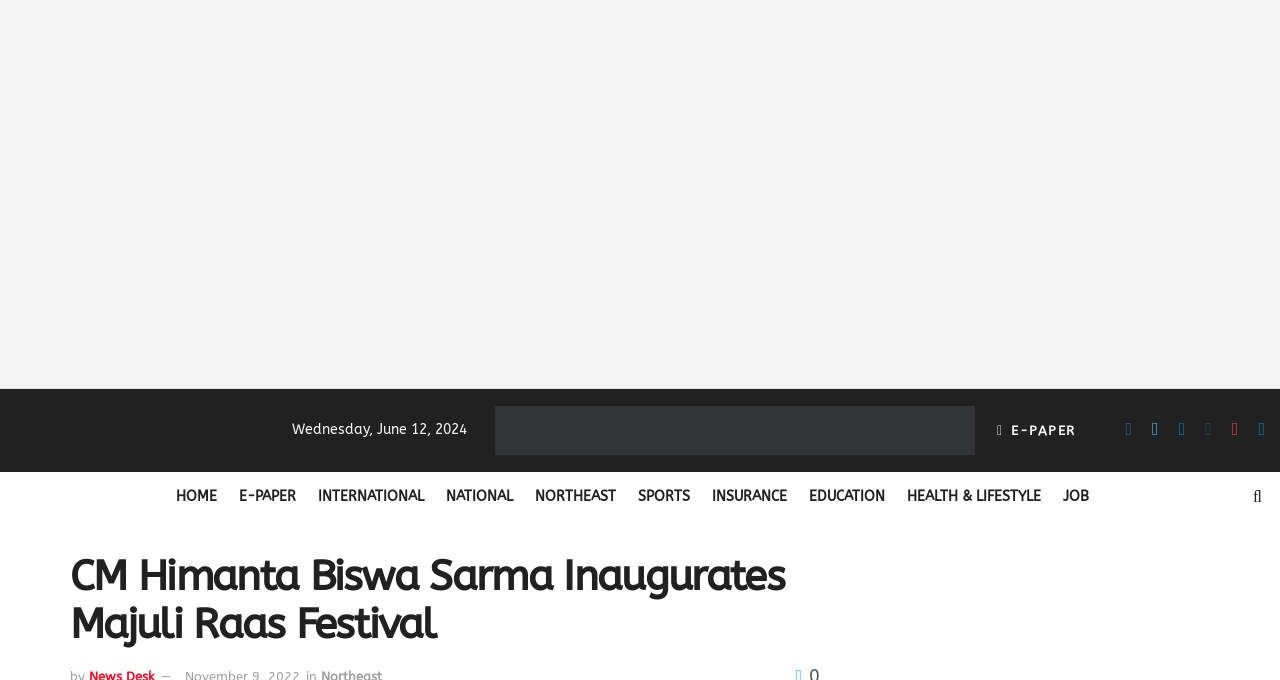Given the description "×", provide the bounding box coordinates of the corresponding UI element.

None